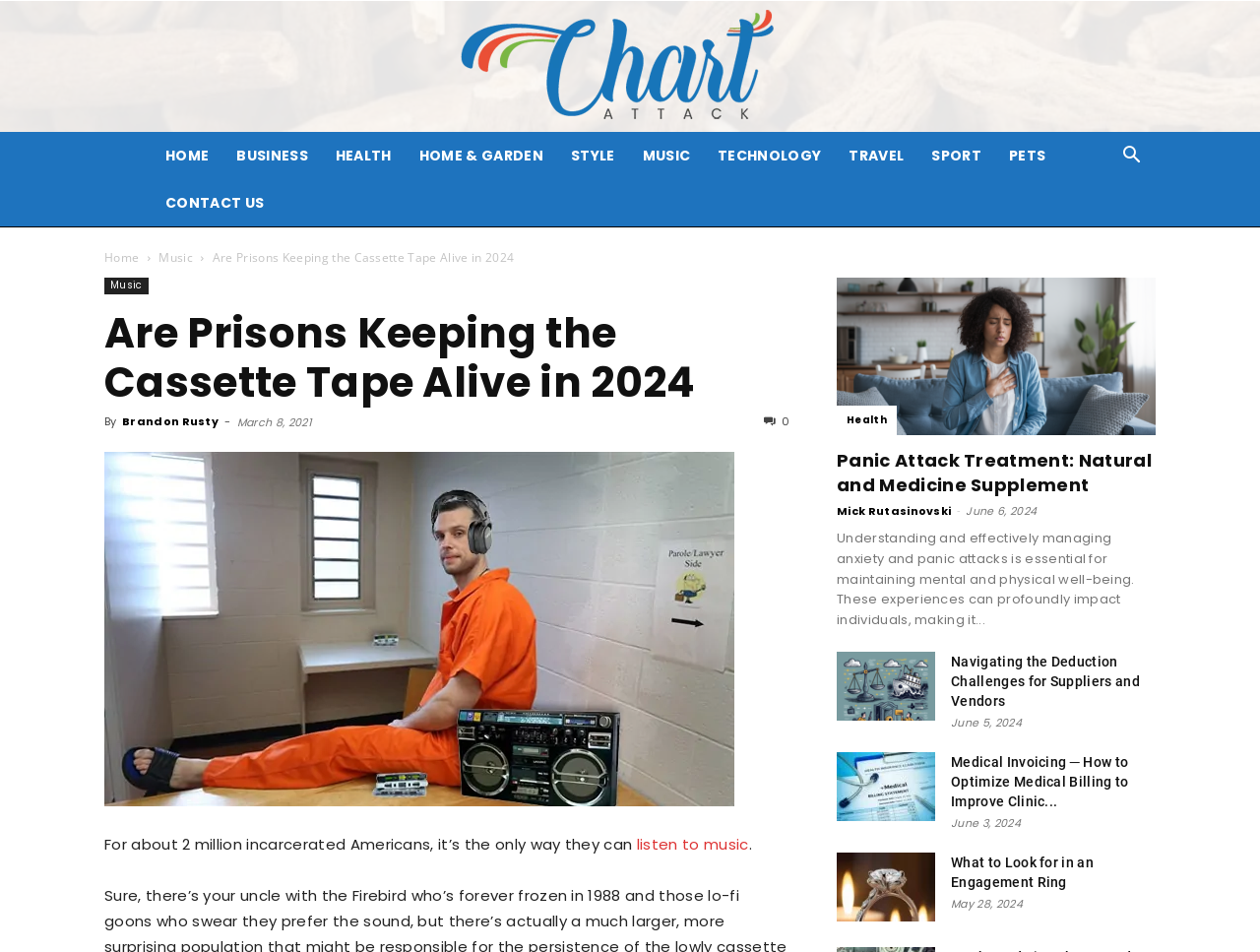Who wrote the article?
Please provide an in-depth and detailed response to the question.

The author's name 'Brandon Rusty' is mentioned in the article, specifically in the section 'By Brandon Rusty'.